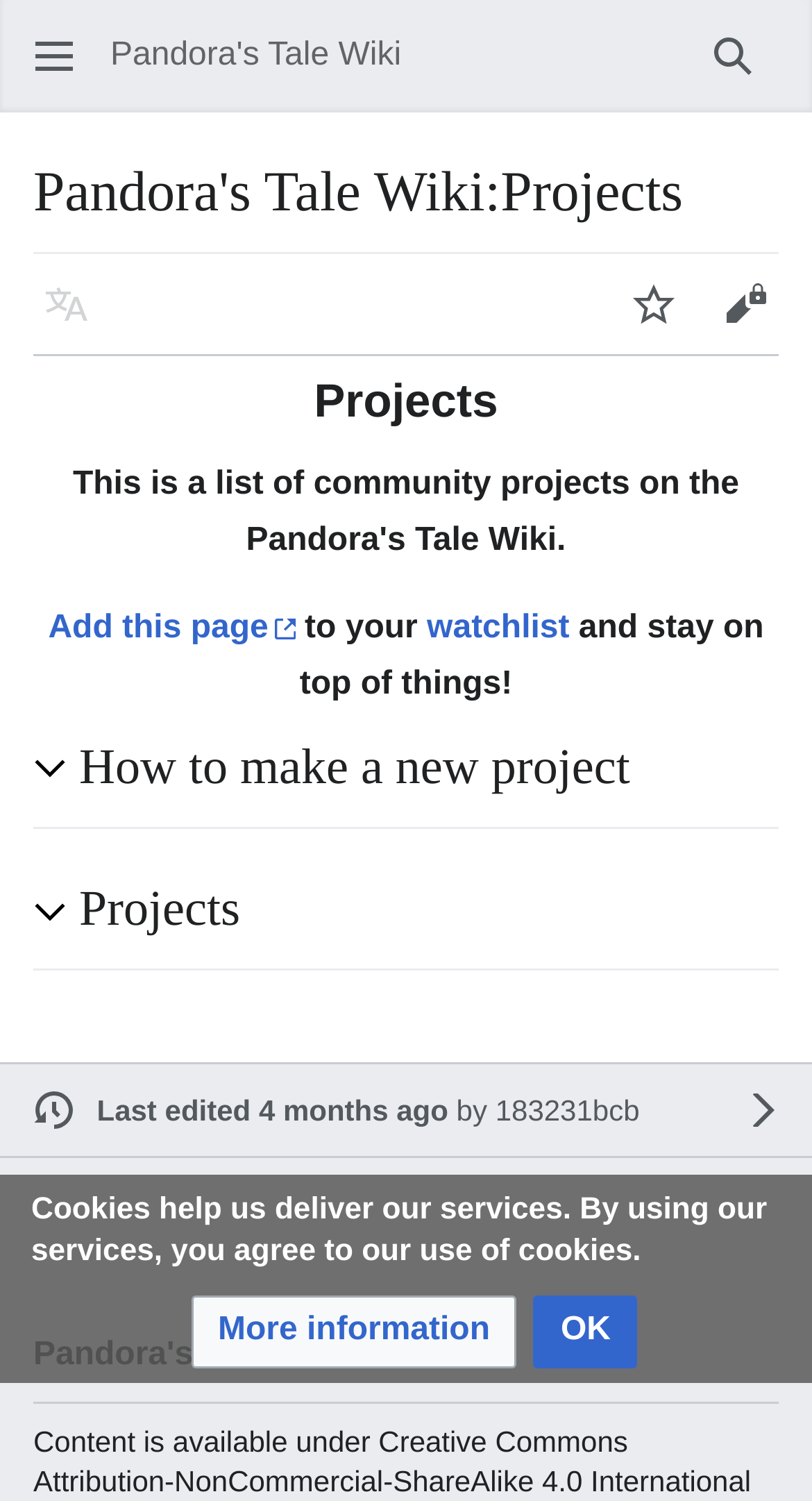Identify the bounding box coordinates for the region of the element that should be clicked to carry out the instruction: "Search for something". The bounding box coordinates should be four float numbers between 0 and 1, i.e., [left, top, right, bottom].

[0.846, 0.007, 0.959, 0.068]